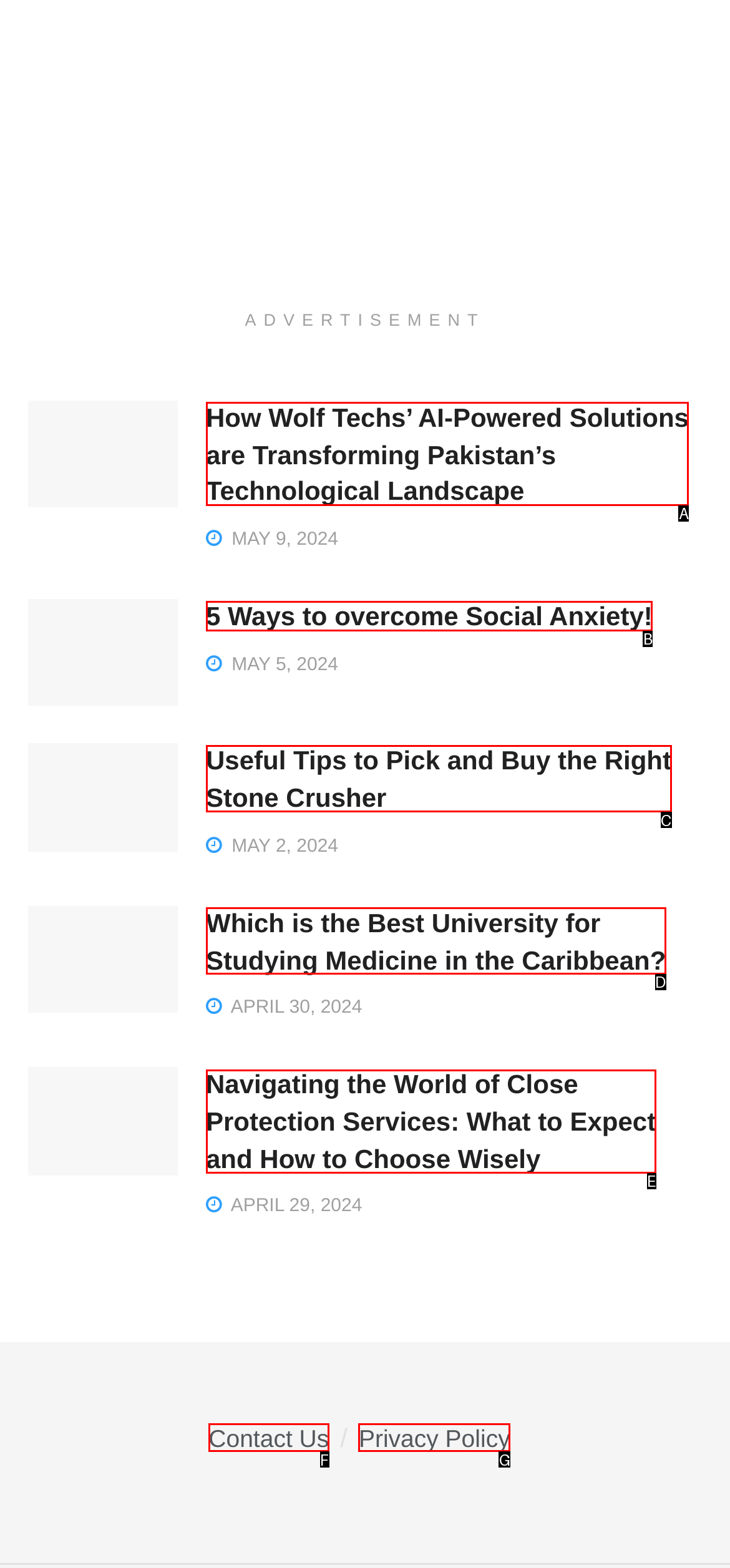Based on the given description: Contact Us, identify the correct option and provide the corresponding letter from the given choices directly.

F